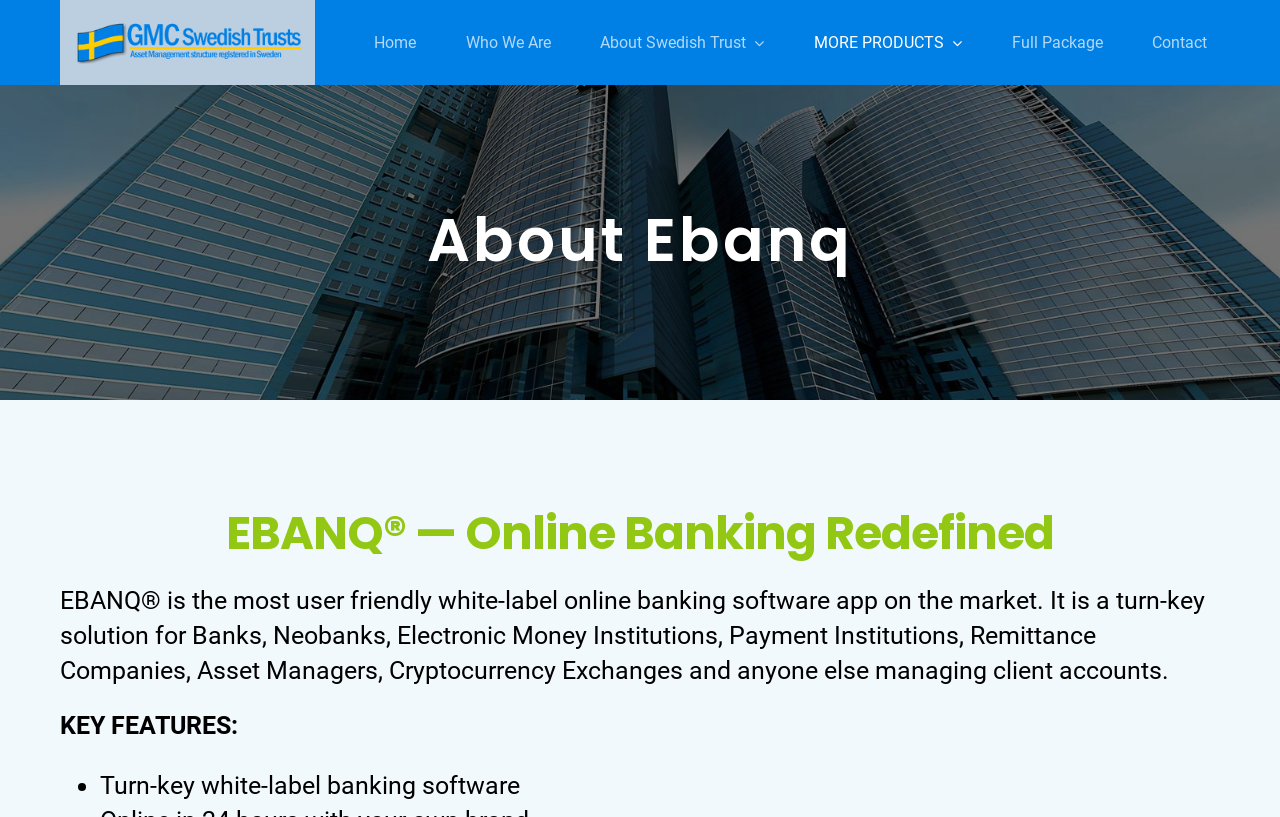Respond to the following query with just one word or a short phrase: 
What is the company structure of Swedish Trust?

Asset Management structure registered in Sweden